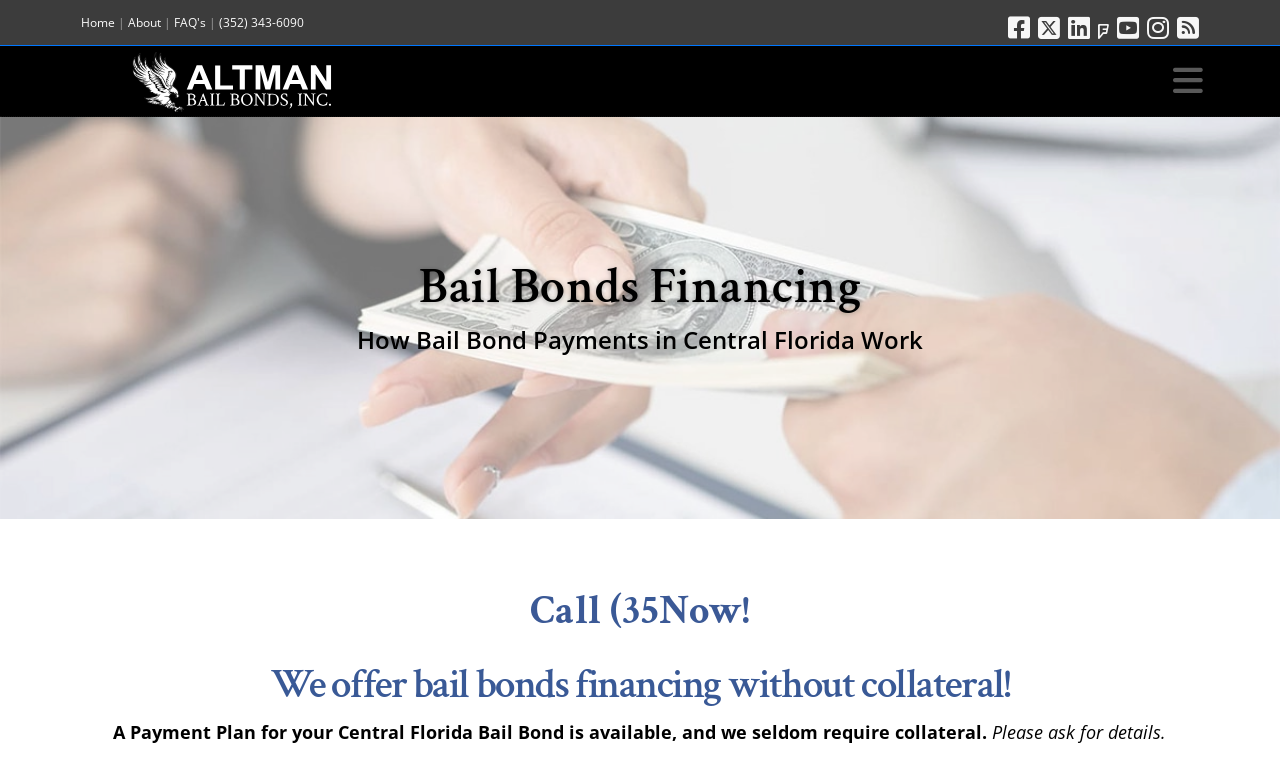Locate the primary headline on the webpage and provide its text.

Bail Bonds Financing